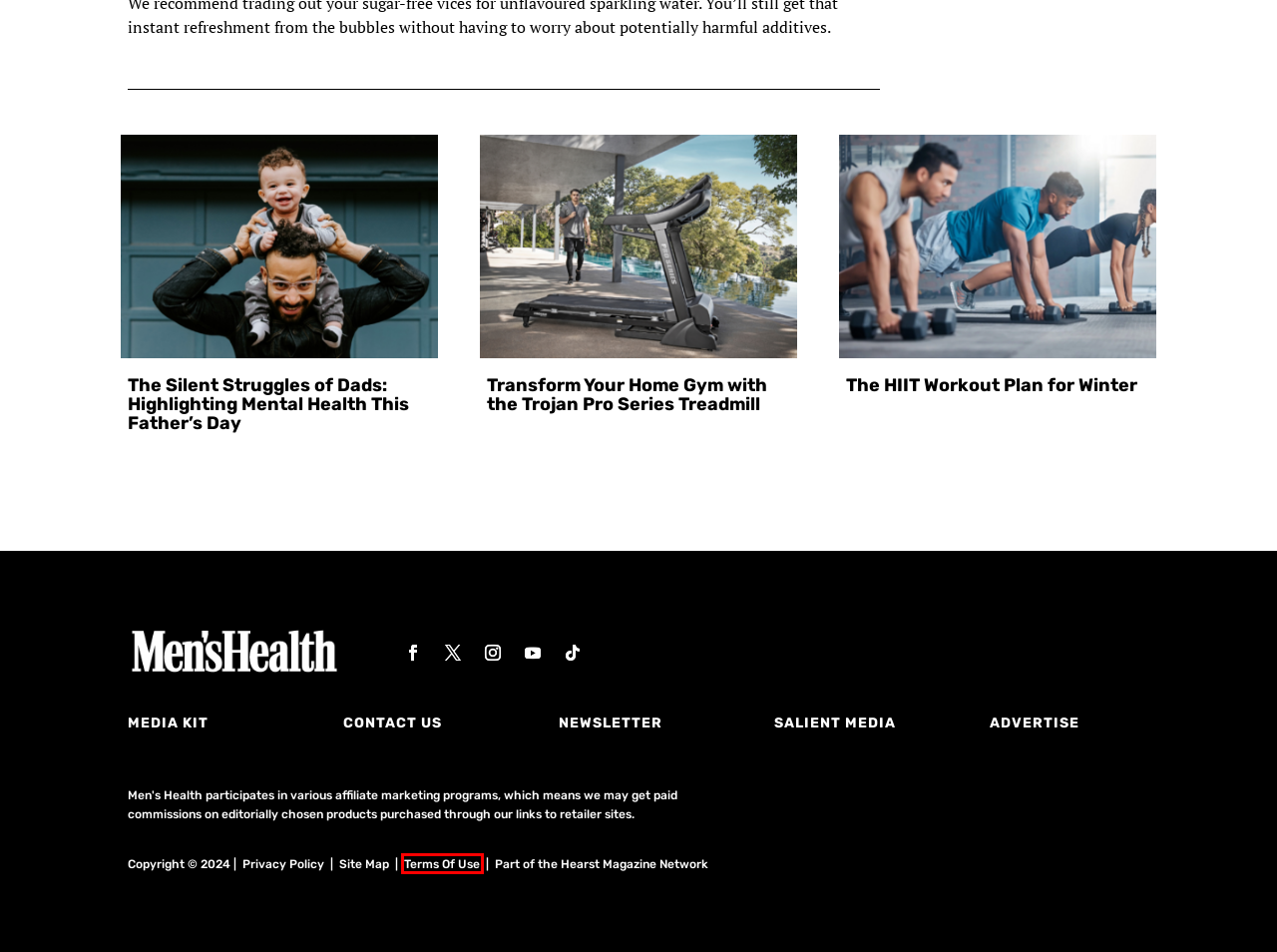Analyze the given webpage screenshot and identify the UI element within the red bounding box. Select the webpage description that best matches what you expect the new webpage to look like after clicking the element. Here are the candidates:
A. Style & Grooming Archives - Men's Health
B. Life Archives - Men's Health
C. The HIIT Workout Plan for Winter
D. Sign Up - Men's Health
E. Term of Use - Men's Health
F. Cover Search - Men's Health
G. Diet Soda and Weight Loss - Is it Bad or Good?
H. Counting Calories or Intermittent Fasting—What Works Better?

E